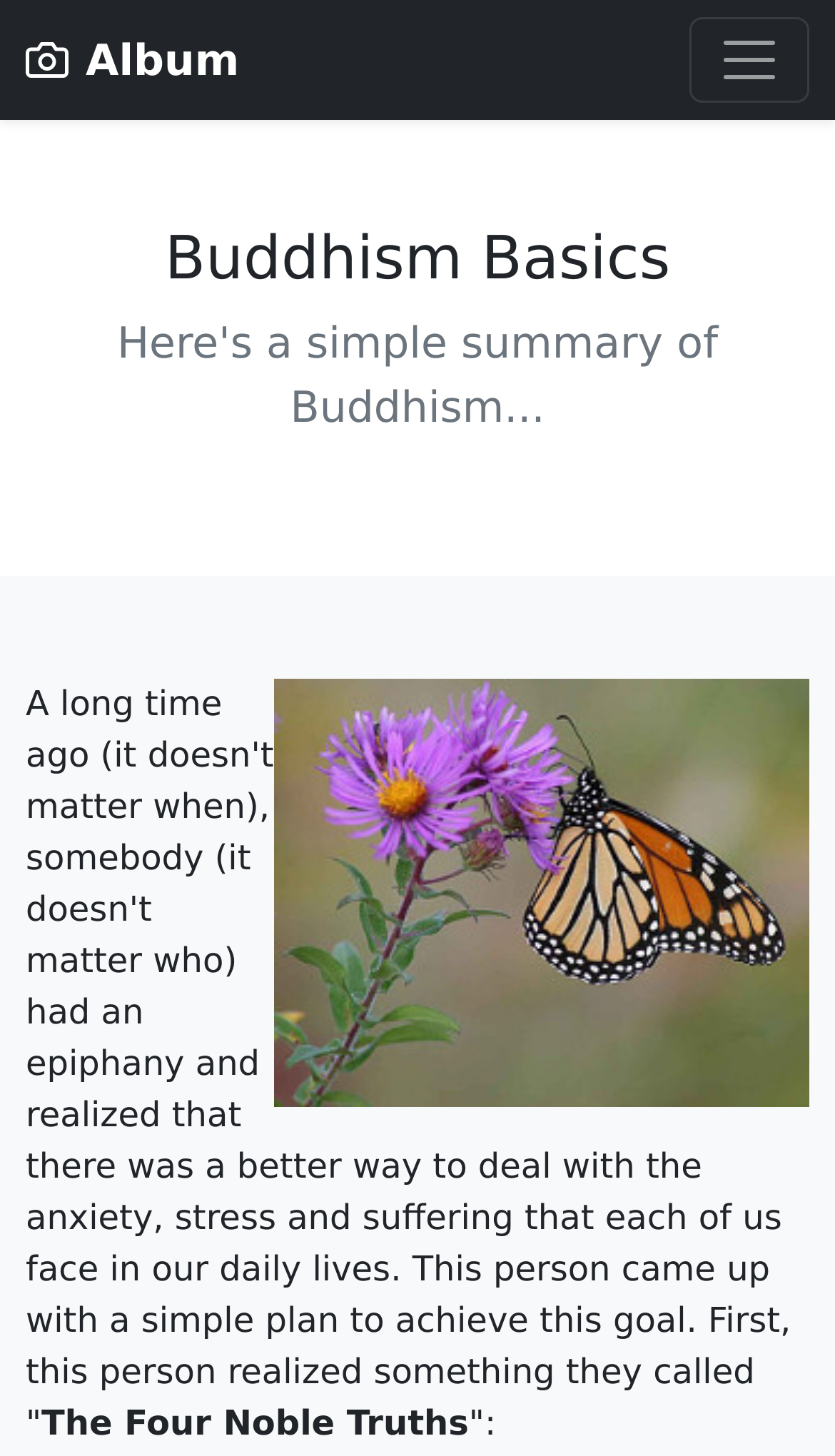Given the element description: "parent_node: Album aria-label="Toggle navigation"", predict the bounding box coordinates of this UI element. The coordinates must be four float numbers between 0 and 1, given as [left, top, right, bottom].

[0.826, 0.012, 0.969, 0.071]